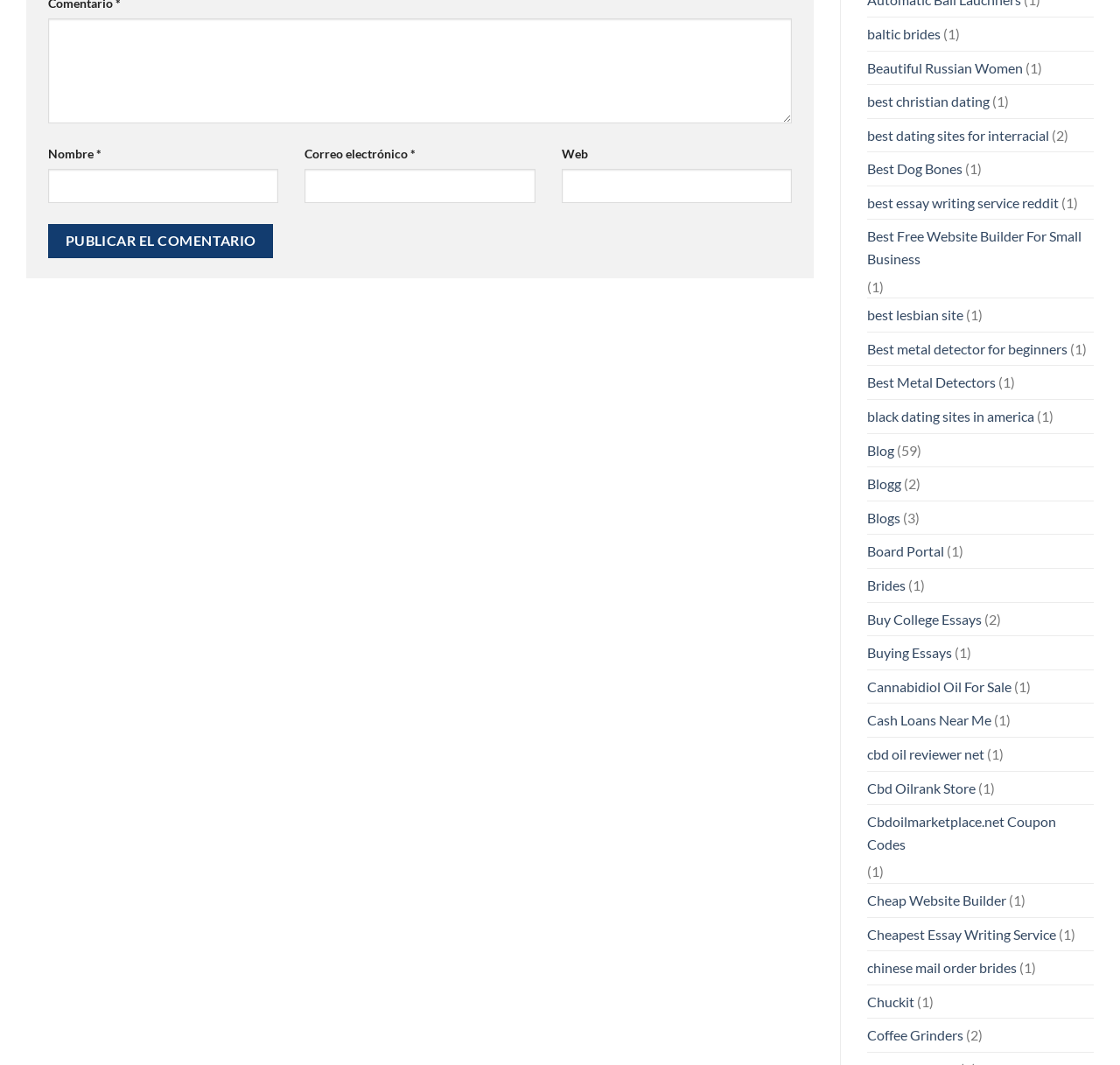Locate the bounding box coordinates of the element I should click to achieve the following instruction: "Check the 'Beautiful Russian Women' link".

[0.774, 0.048, 0.913, 0.079]